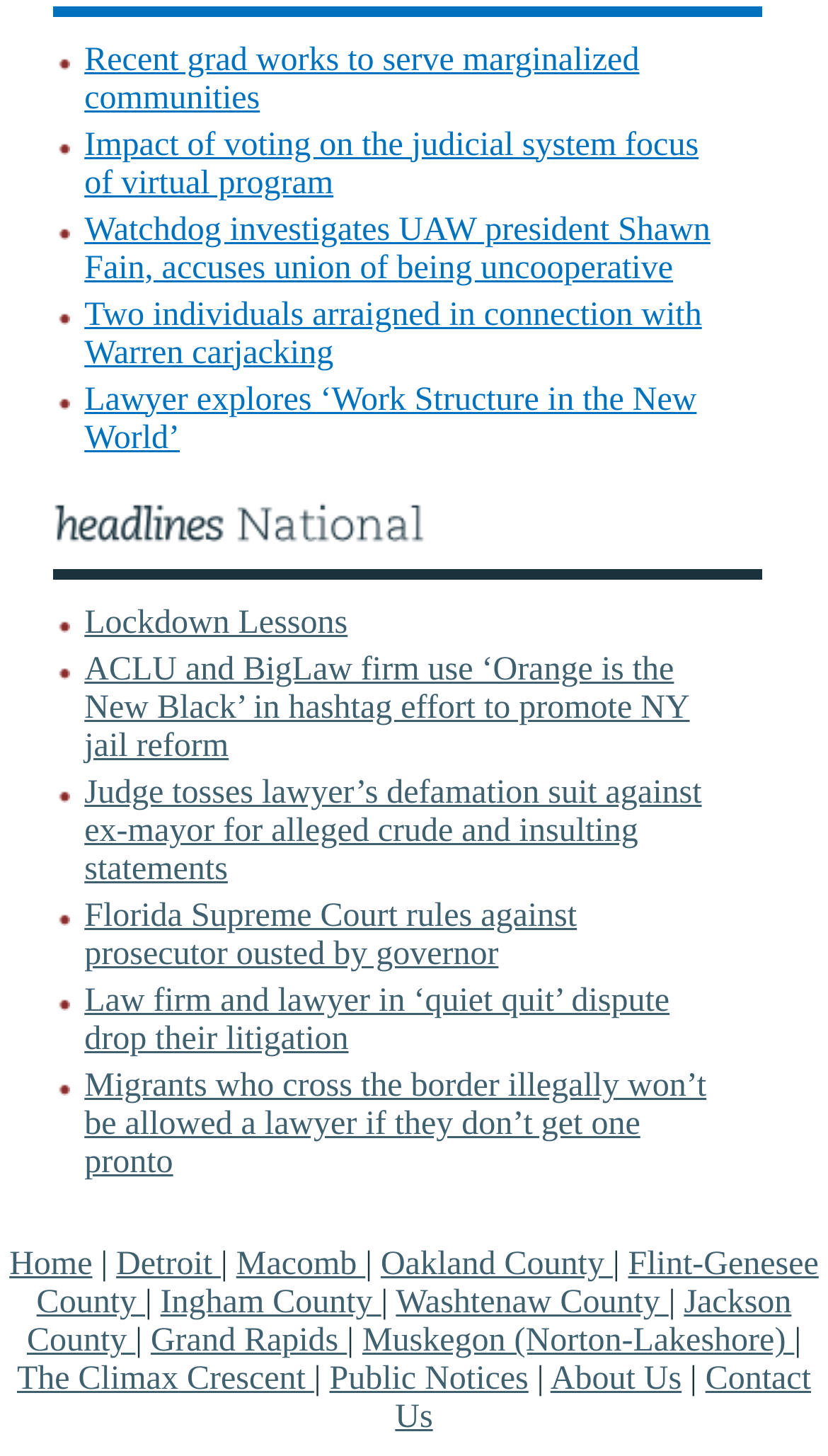What is the category of the headlines?
Utilize the information in the image to give a detailed answer to the question.

The category of the headlines can be determined by looking at the heading 'headlines National' which is located at the top of the webpage, indicating that the headlines are categorized as national news.